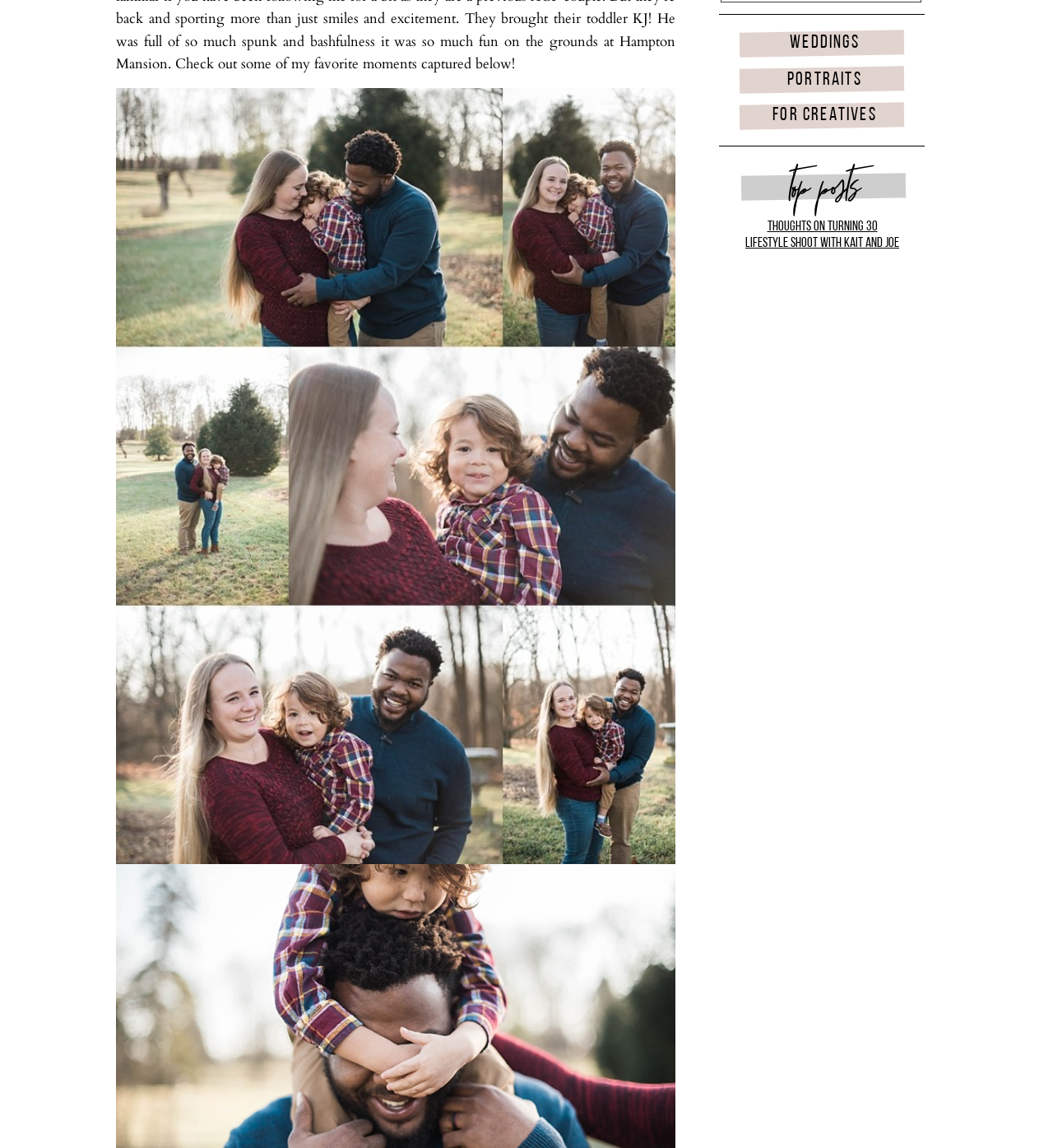Identify the bounding box of the UI element that matches this description: "portraits".

[0.703, 0.4, 0.738, 0.409]